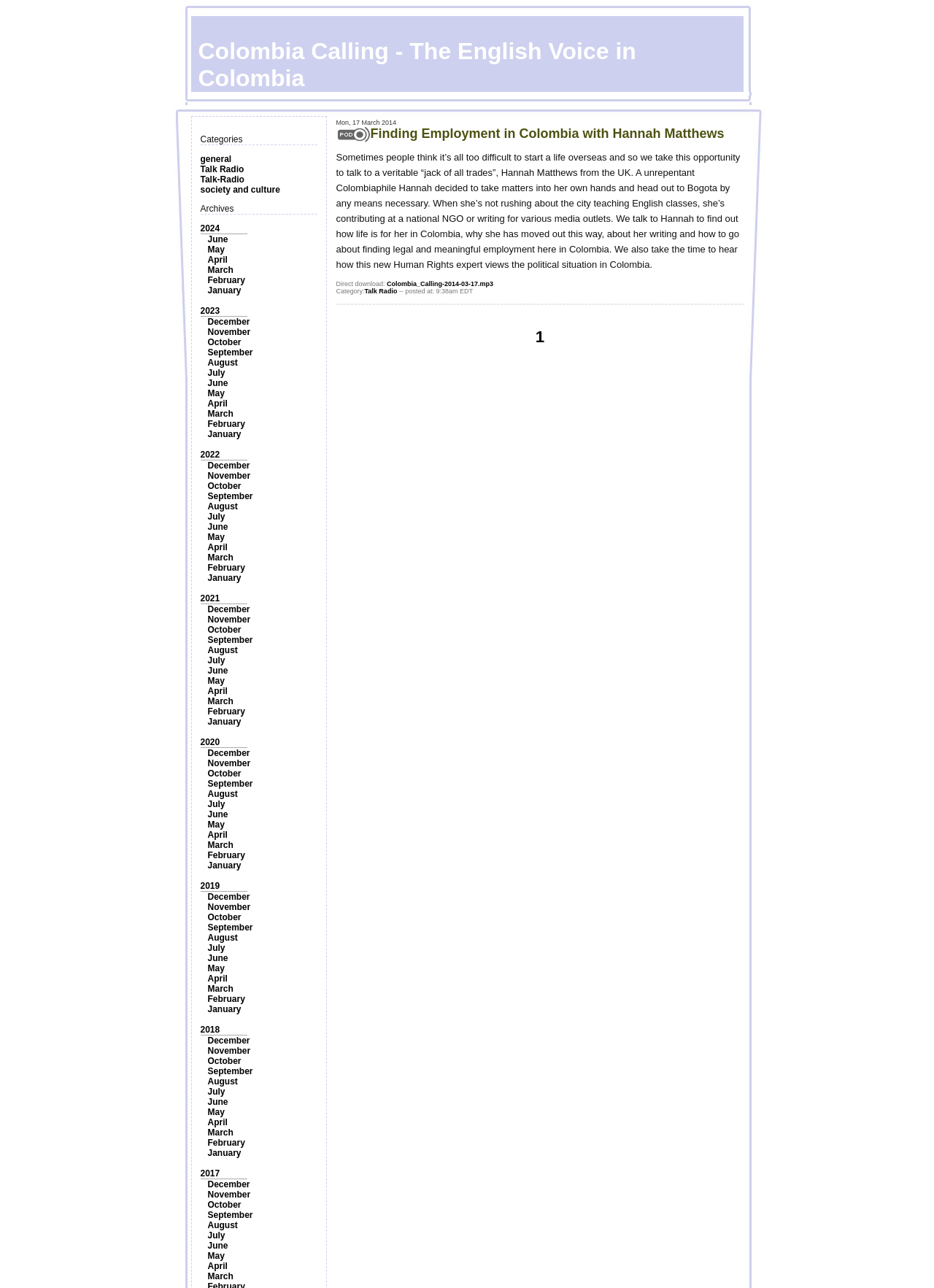Provide the bounding box coordinates of the section that needs to be clicked to accomplish the following instruction: "Explore society and culture topics."

[0.214, 0.143, 0.3, 0.151]